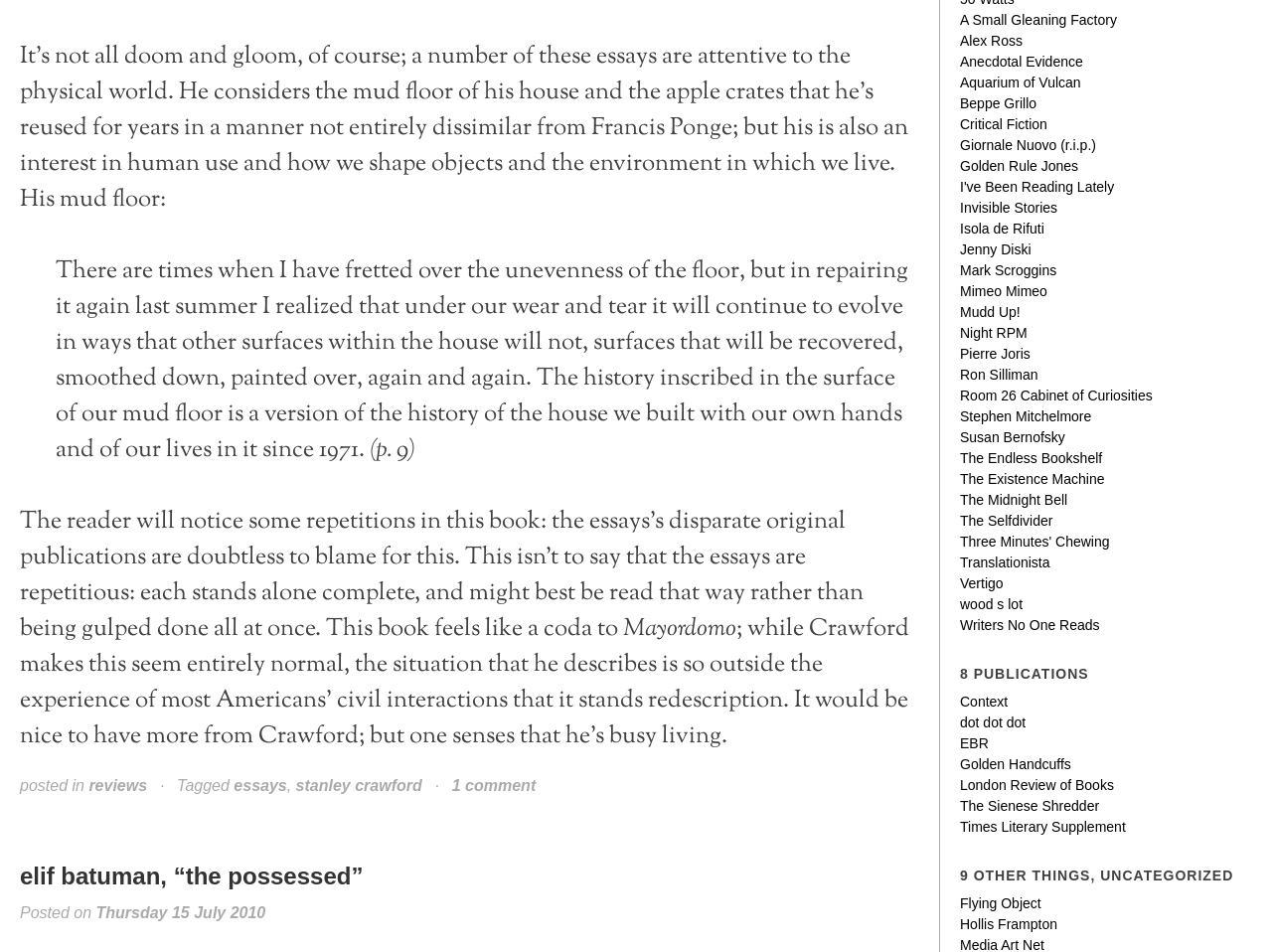Using the format (top-left x, top-left y, bottom-right x, bottom-right y), provide the bounding box coordinates for the described UI element. All values should be floating point numbers between 0 and 1: Times Literary Supplement

[0.755, 0.86, 0.885, 0.876]